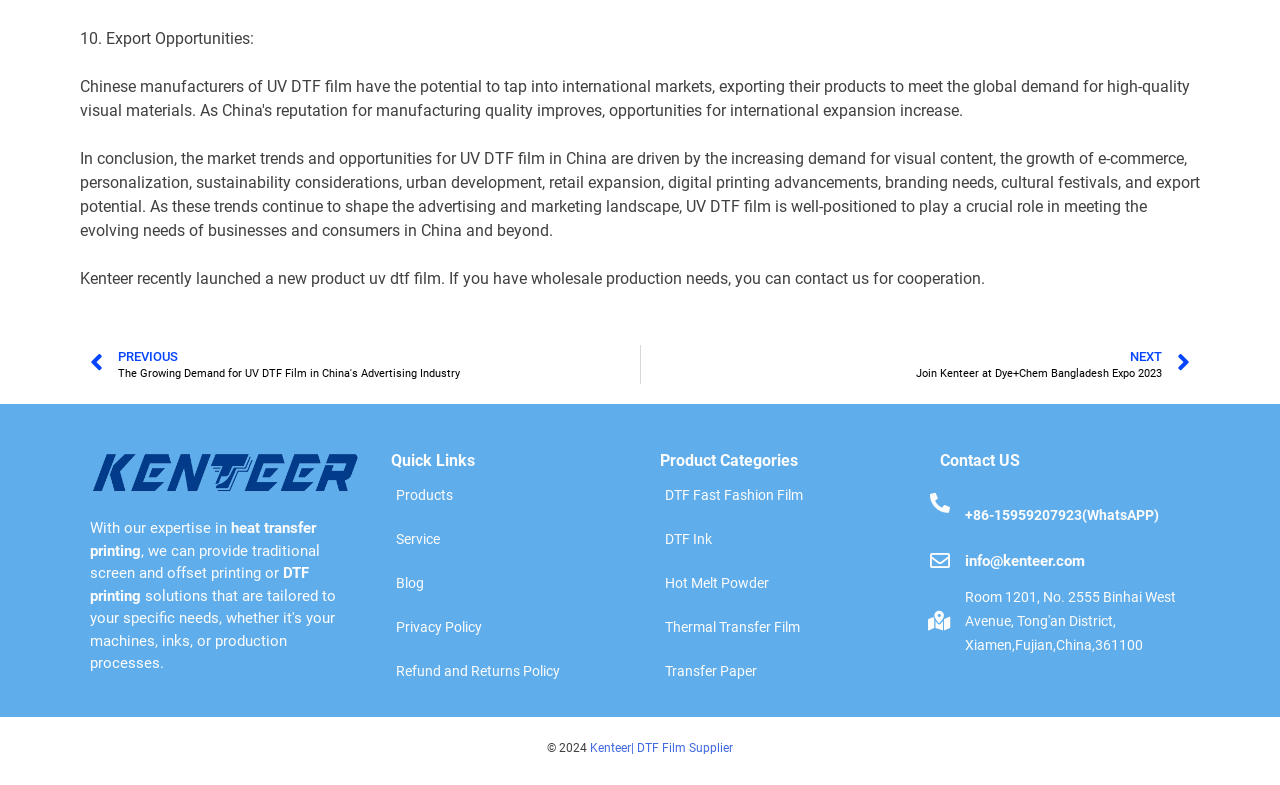Look at the image and answer the question in detail:
What is the type of printing mentioned in the webpage?

The types of printing can be found in the section that mentions 'With our expertise in heat transfer printing, we can provide traditional screen and offset printing or DTF printing'.